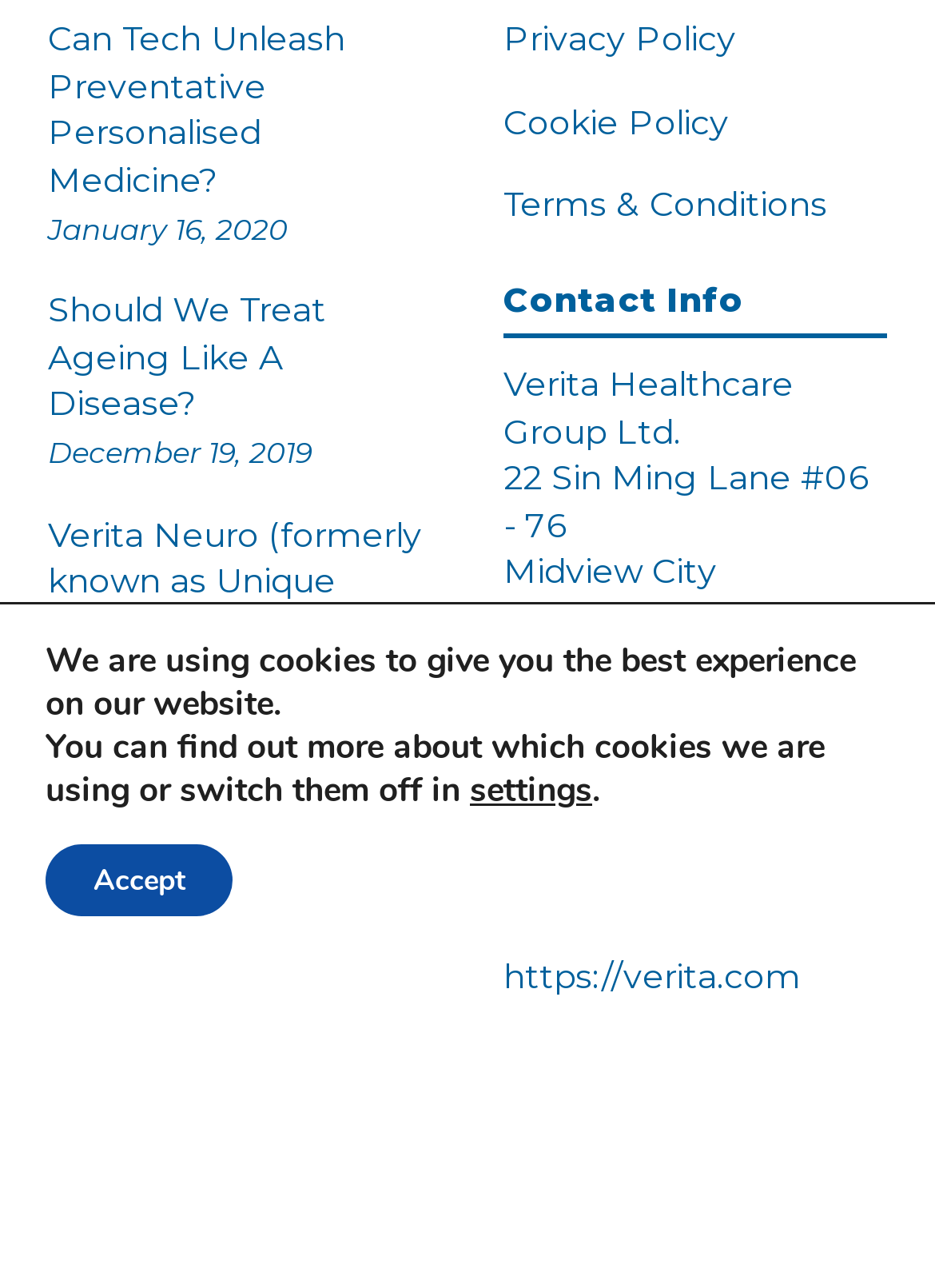Locate the bounding box coordinates of the clickable element to fulfill the following instruction: "View the contact information". Provide the coordinates as four float numbers between 0 and 1 in the format [left, top, right, bottom].

[0.538, 0.216, 0.795, 0.249]